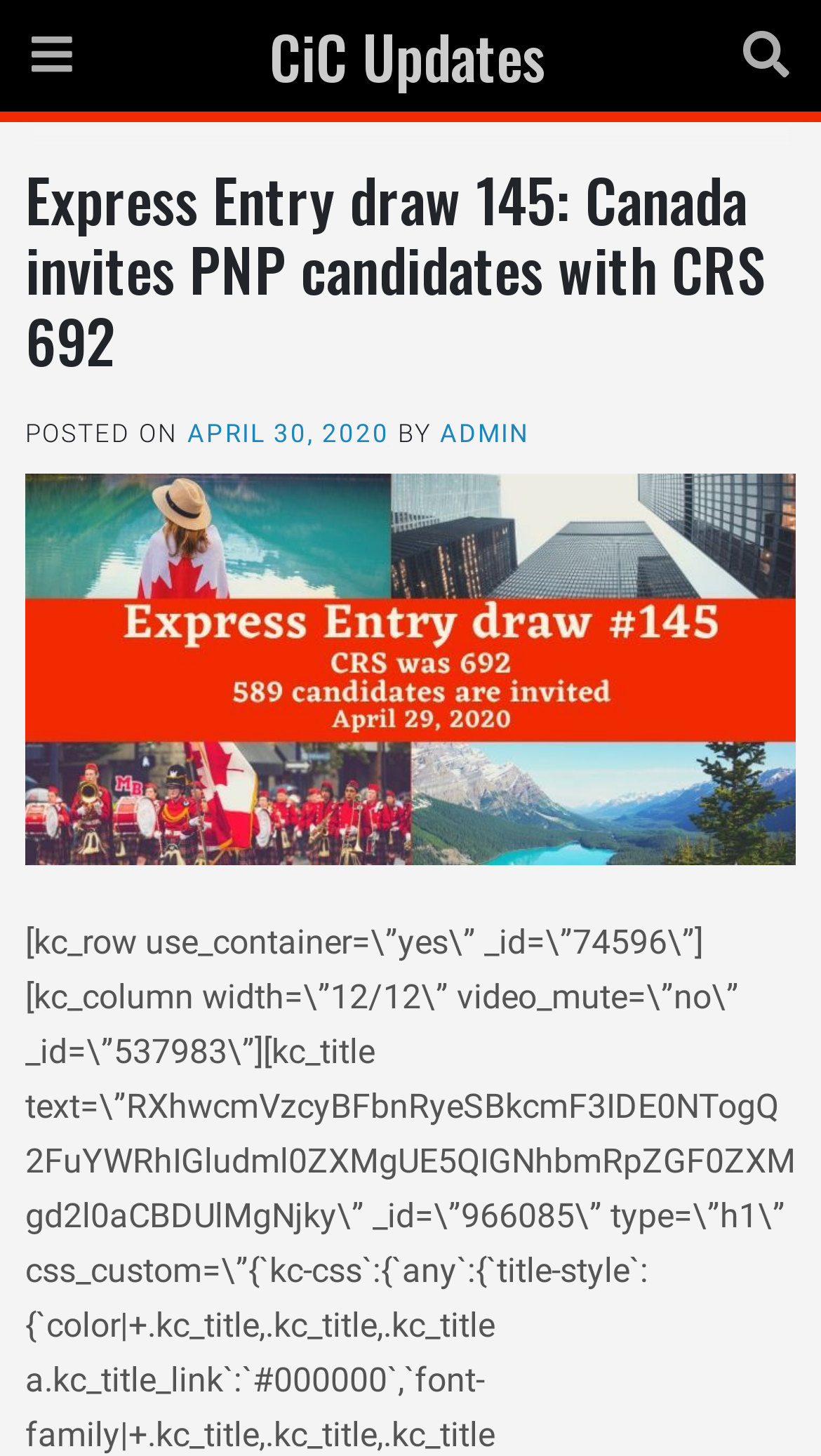What type of draw is mentioned in the article?
Refer to the image and provide a concise answer in one word or phrase.

Express Entry draw